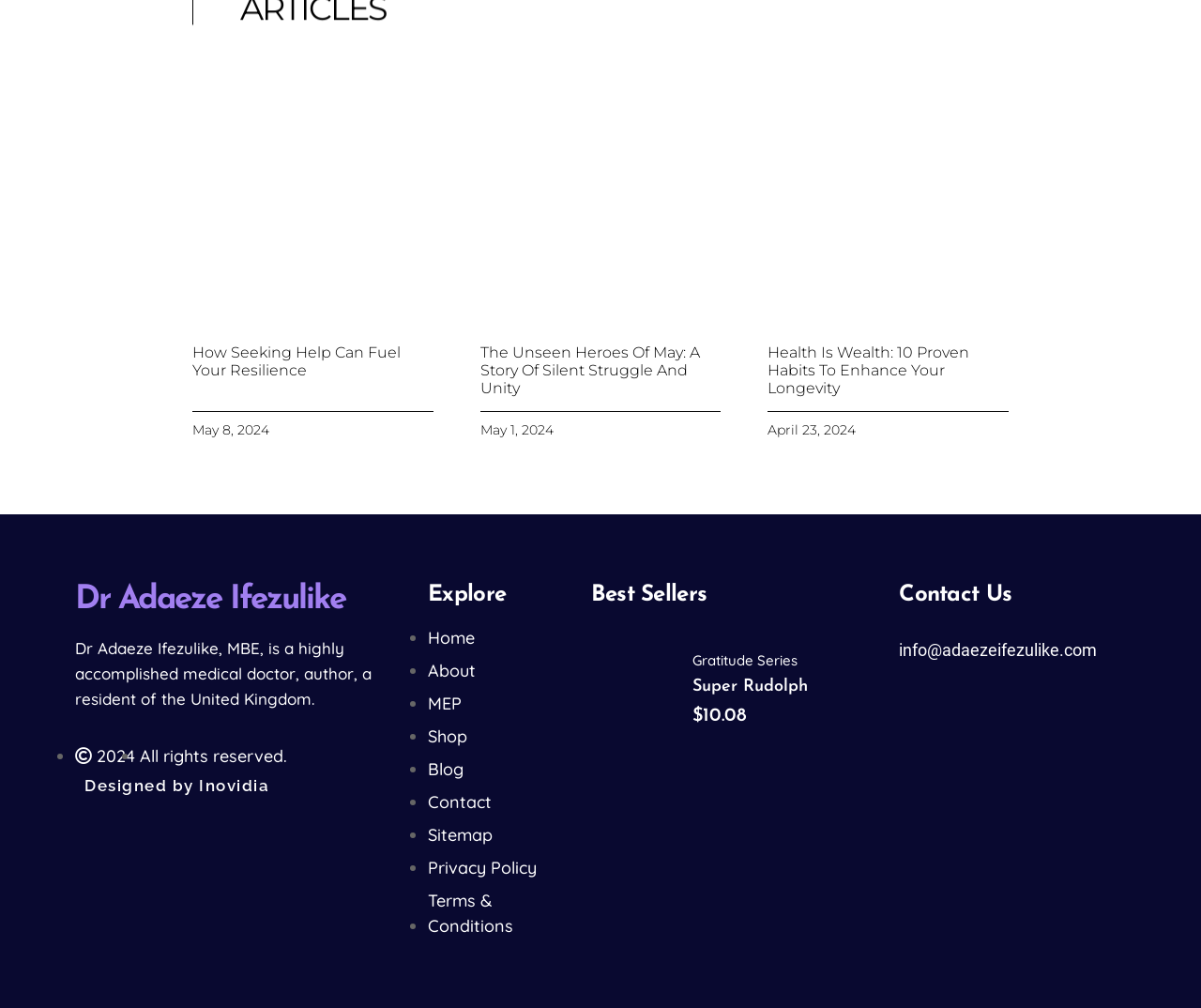Give a concise answer using one word or a phrase to the following question:
What is the email address for contacting the author?

info@adaezeifezulike.com